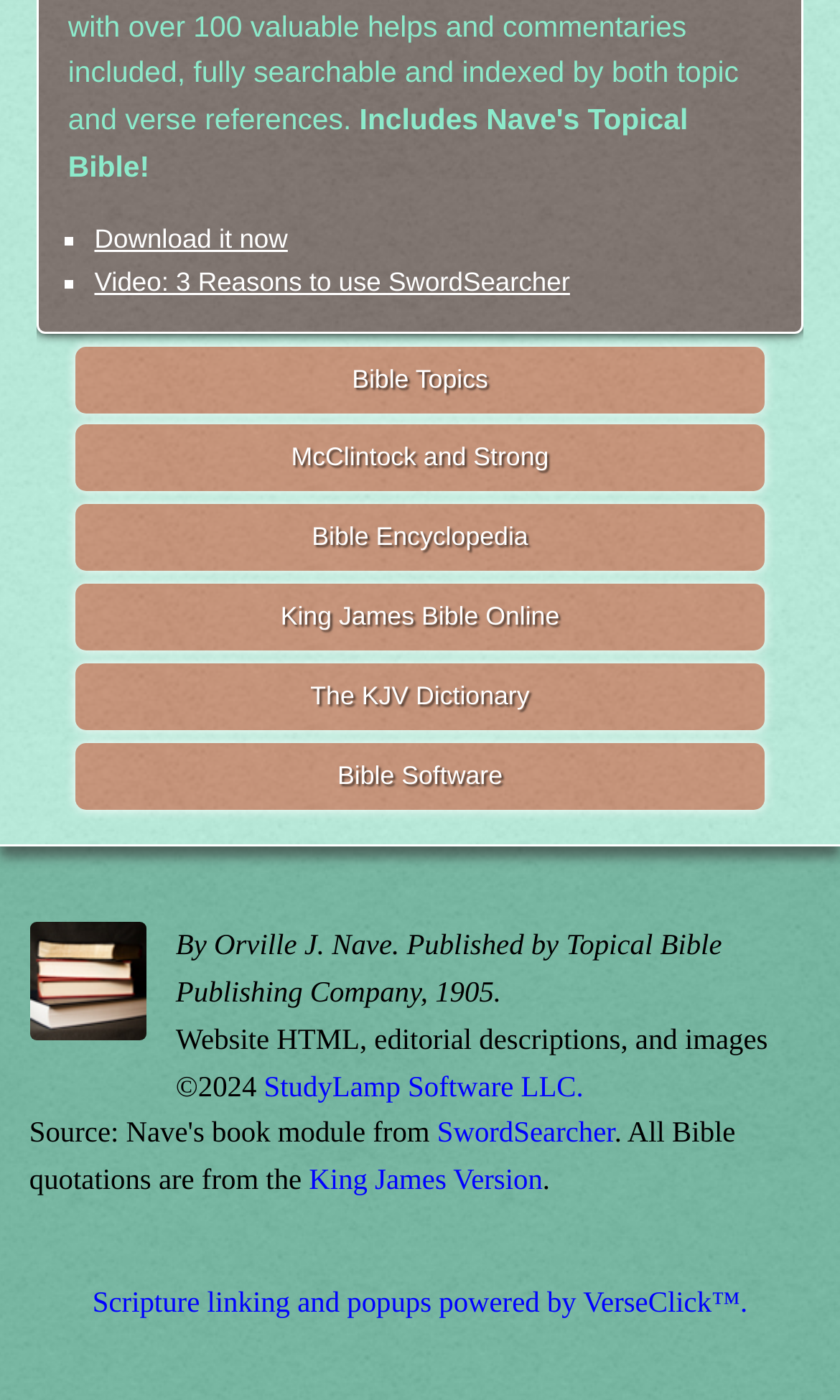Provide the bounding box coordinates for the specified HTML element described in this description: "StudyLamp Software LLC.". The coordinates should be four float numbers ranging from 0 to 1, in the format [left, top, right, bottom].

[0.314, 0.764, 0.695, 0.787]